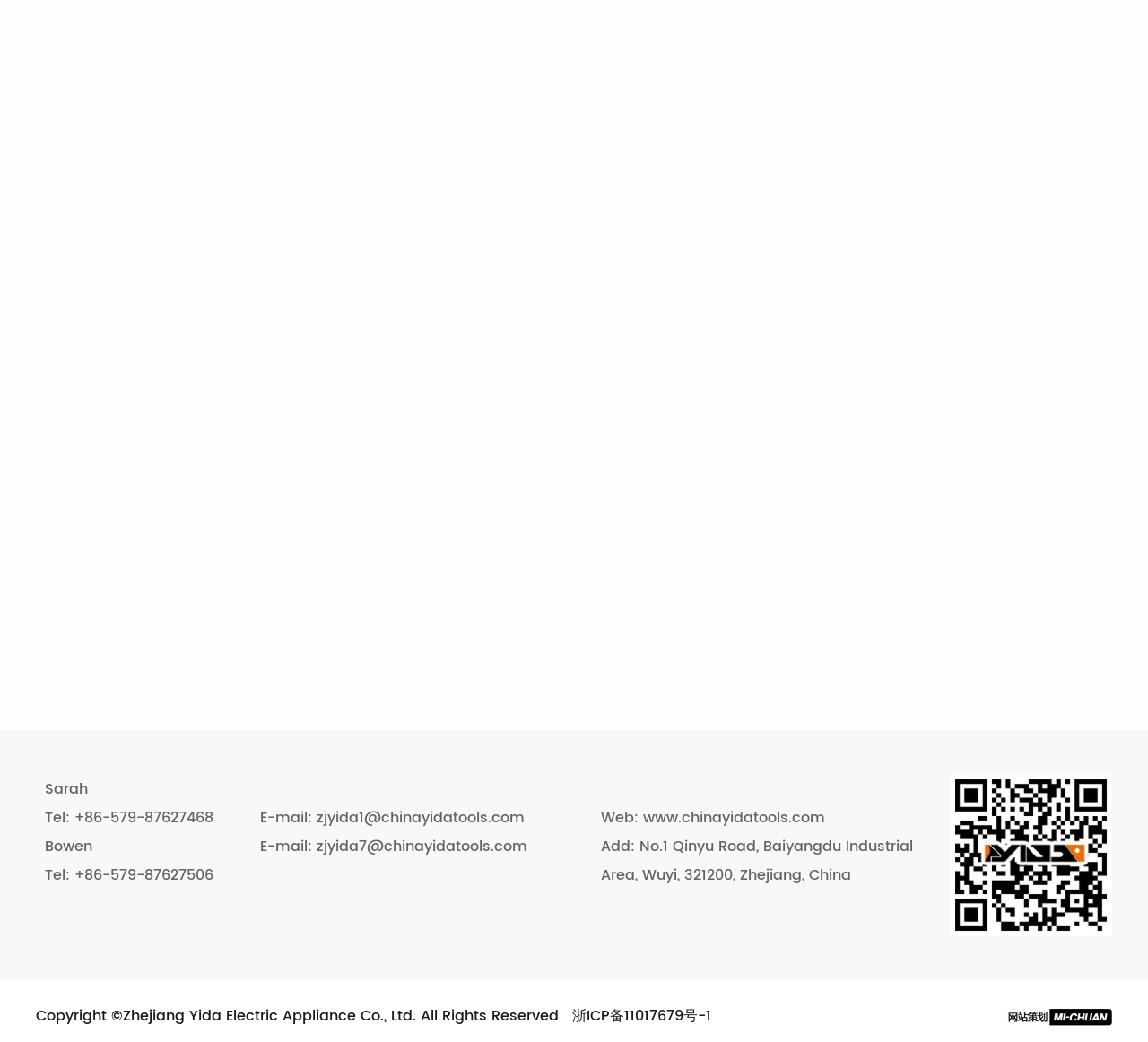Determine the bounding box coordinates of the section to be clicked to follow the instruction: "View the copyright information". The coordinates should be given as four float numbers between 0 and 1, formatted as [left, top, right, bottom].

[0.031, 0.964, 0.491, 0.987]